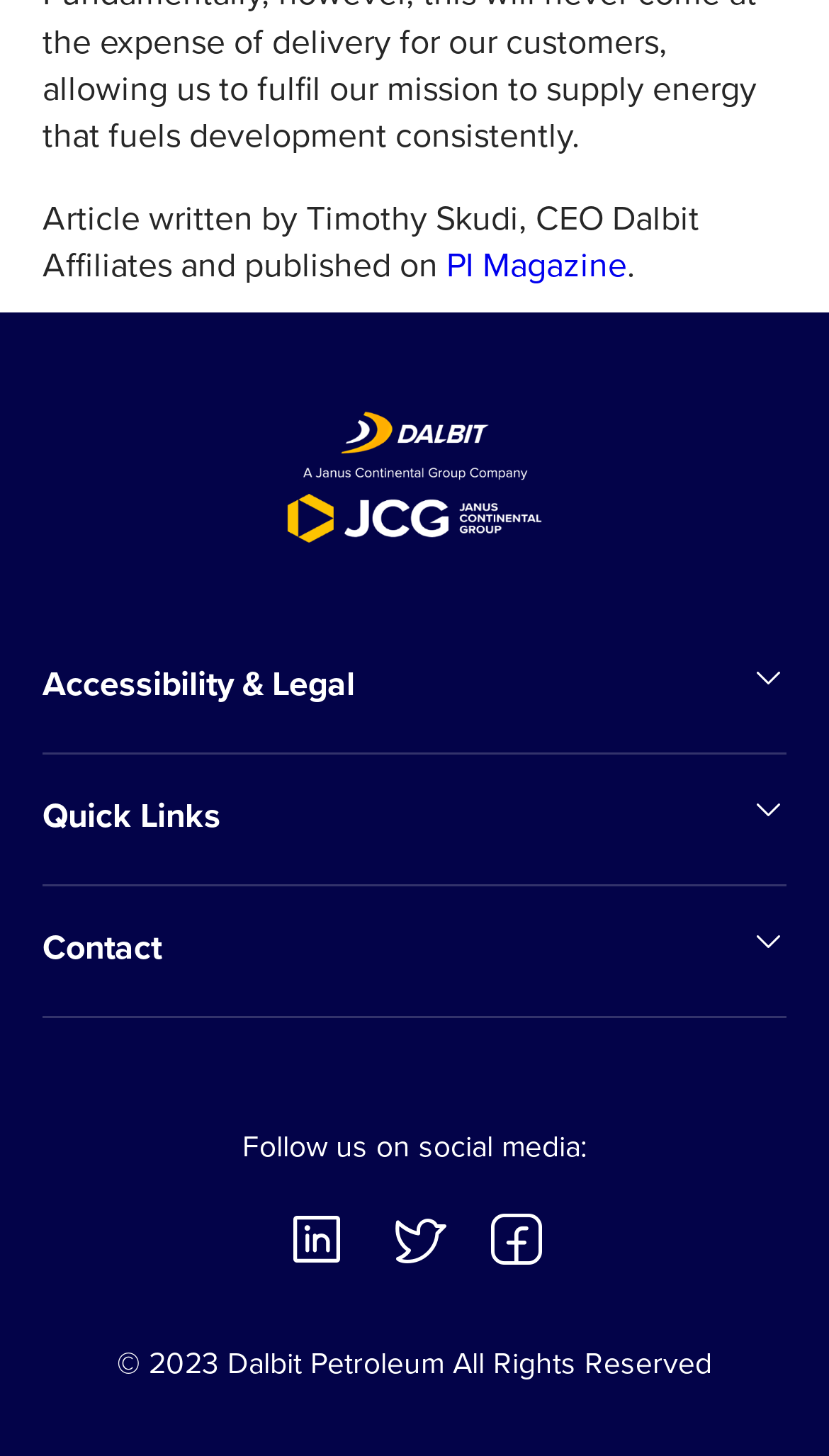How many social media links are there?
Could you please answer the question thoroughly and with as much detail as possible?

There are three social media links at the bottom of the page, represented by the letters 'h', 'y', and 'z', which are likely links to the company's social media profiles.